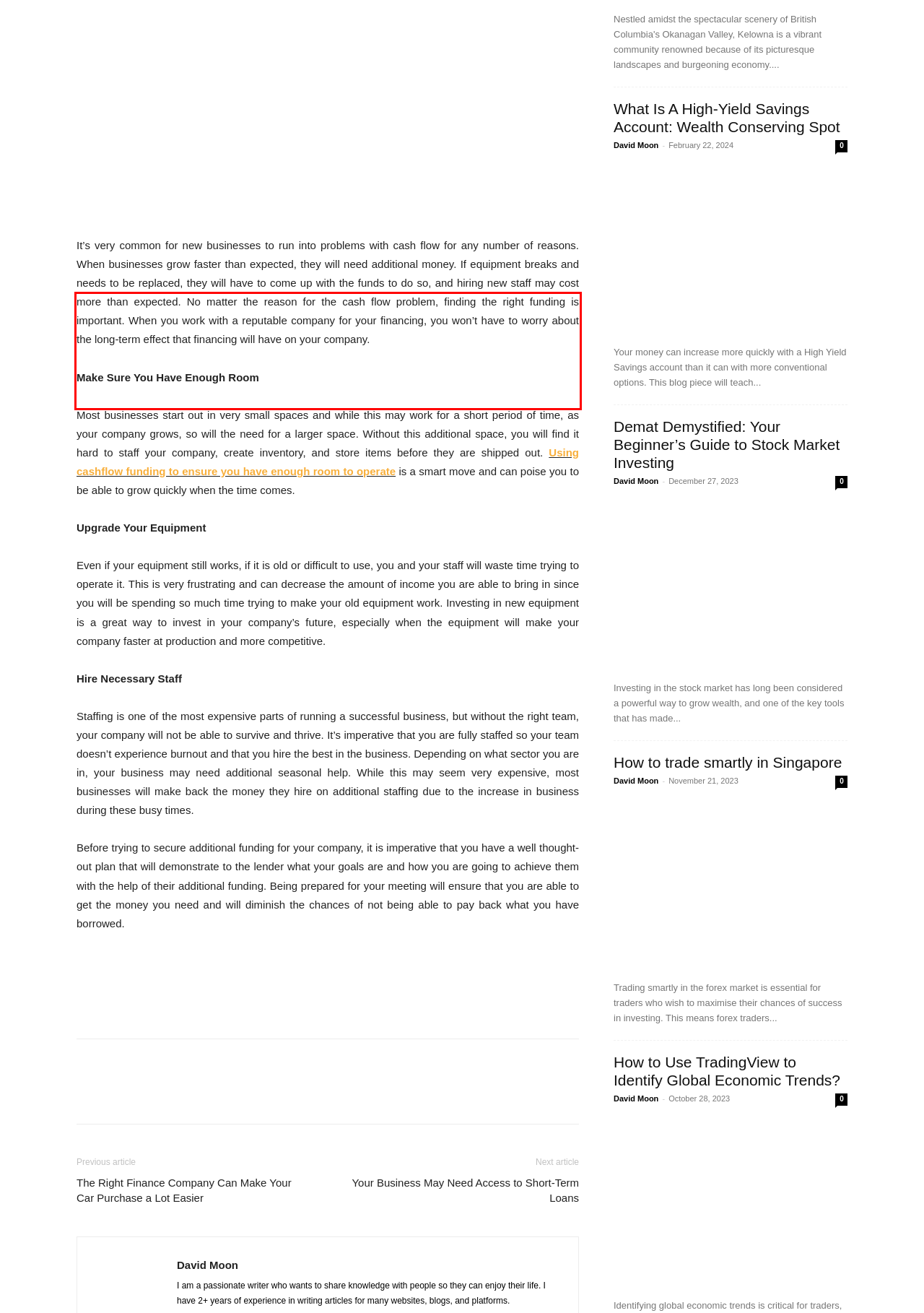Inspect the webpage screenshot that has a red bounding box and use OCR technology to read and display the text inside the red bounding box.

Staffing is one of the most expensive parts of running a successful business, but without the right team, your company will not be able to survive and thrive. It’s imperative that you are fully staffed so your team doesn’t experience burnout and that you hire the best in the business. Depending on what sector you are in, your business may need additional seasonal help. While this may seem very expensive, most businesses will make back the money they hire on additional staffing due to the increase in business during these busy times.